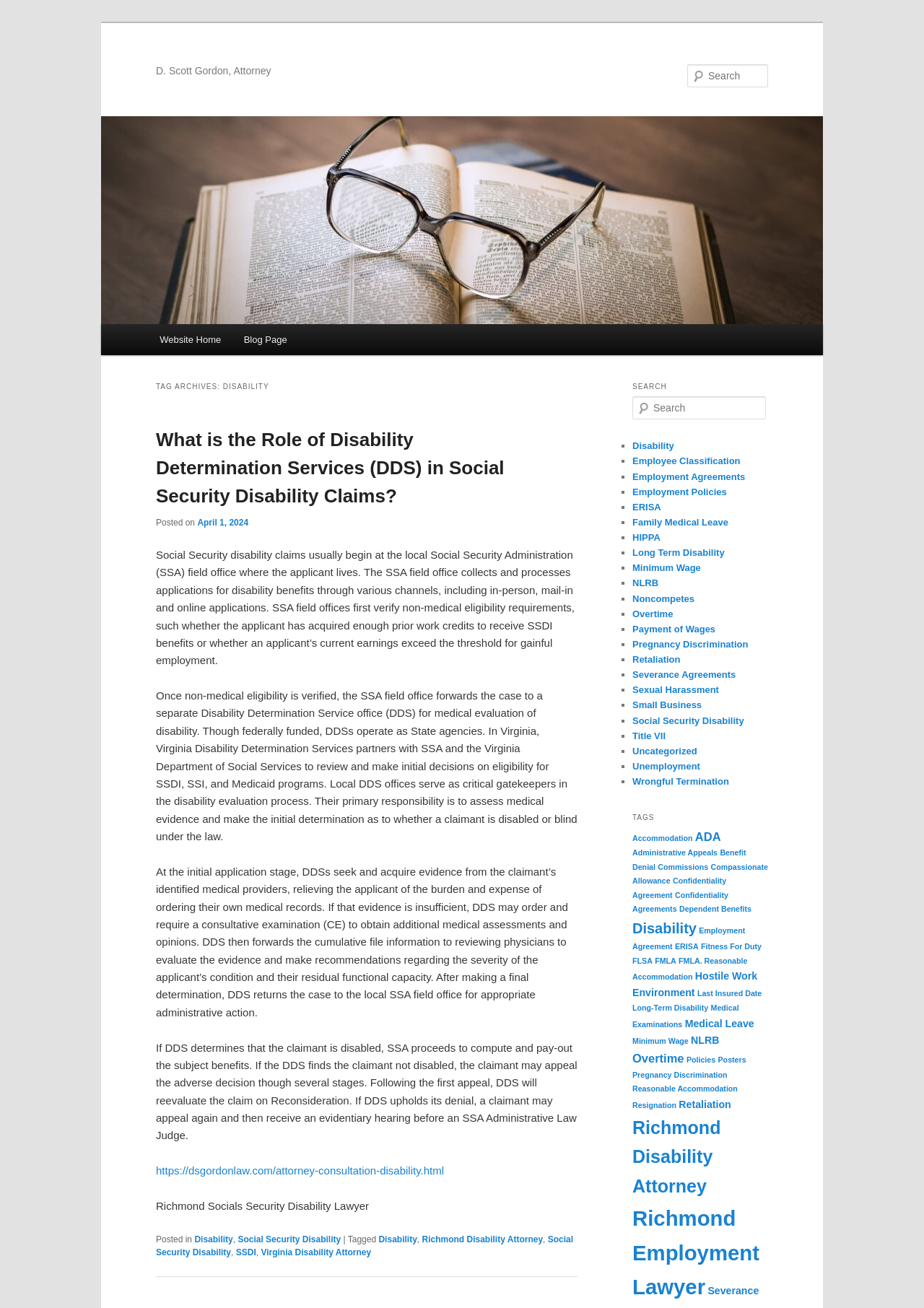Determine the bounding box coordinates of the region I should click to achieve the following instruction: "Skip to primary content". Ensure the bounding box coordinates are four float numbers between 0 and 1, i.e., [left, top, right, bottom].

[0.169, 0.248, 0.317, 0.275]